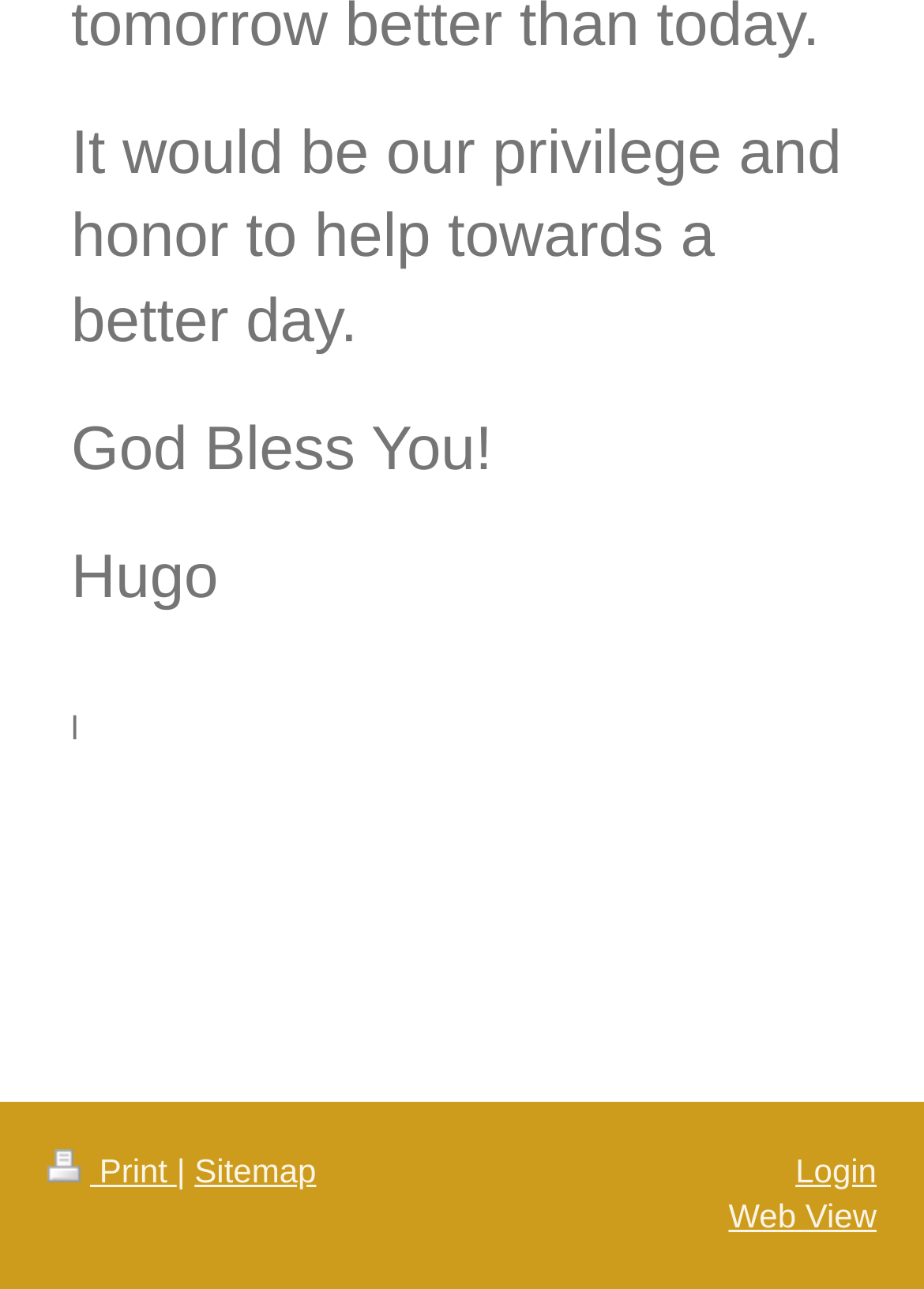Please provide a short answer using a single word or phrase for the question:
What is the phrase below the first sentence?

God Bless You!